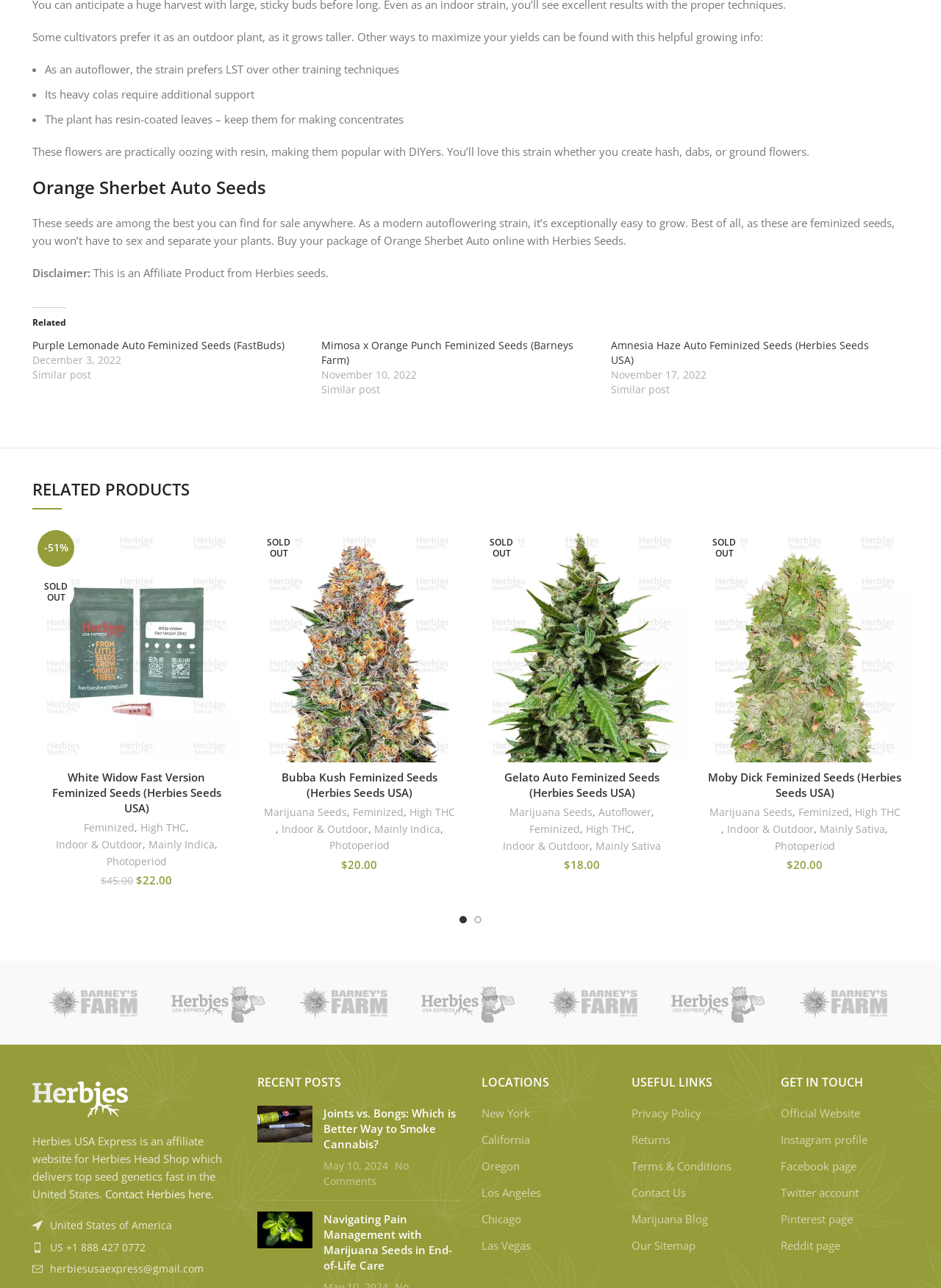Please determine the bounding box coordinates of the element to click in order to execute the following instruction: "Read more about 'White Widow Fast Version Feminized Seeds'". The coordinates should be four float numbers between 0 and 1, specified as [left, top, right, bottom].

[0.224, 0.439, 0.263, 0.464]